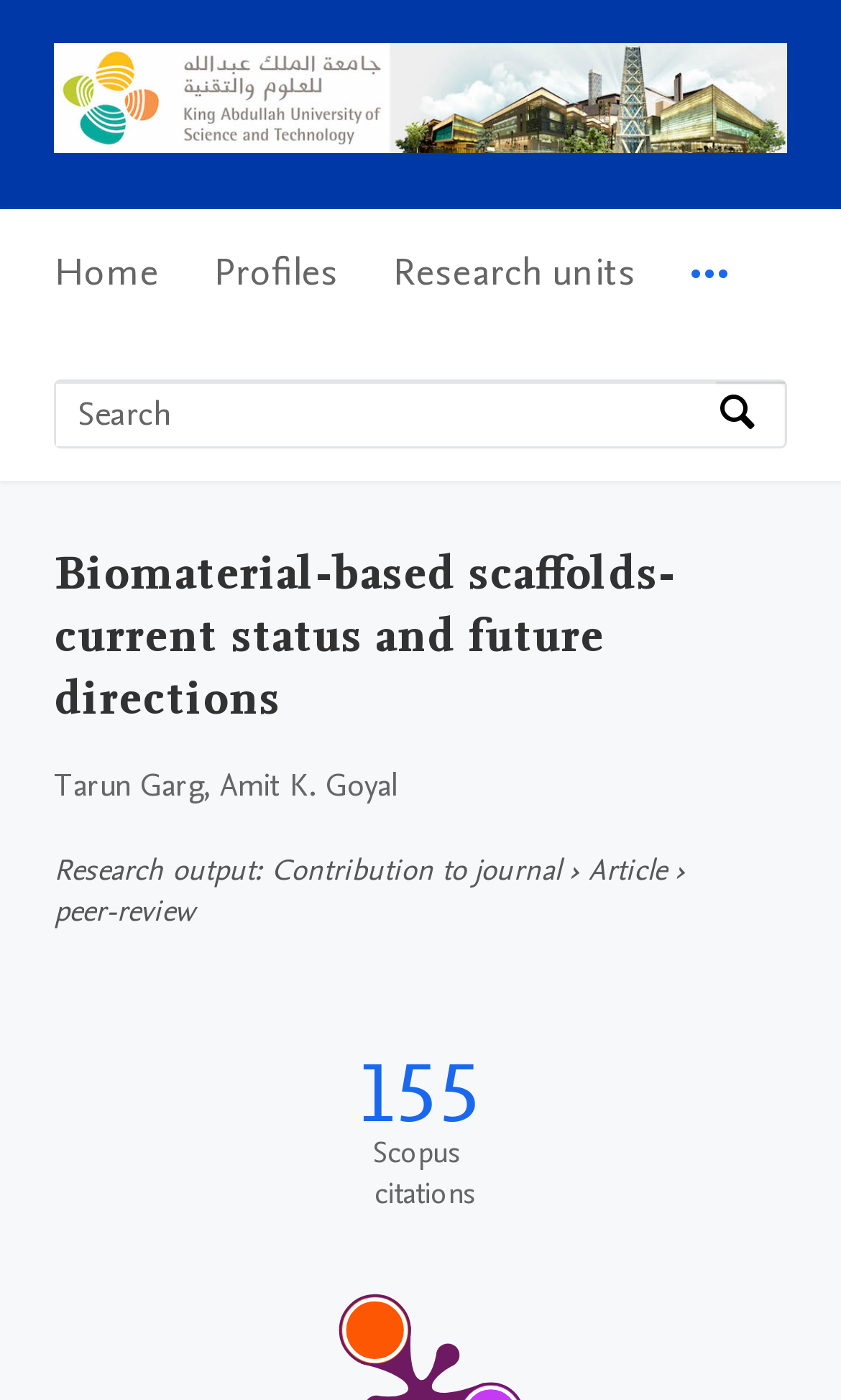Please find the bounding box coordinates of the section that needs to be clicked to achieve this instruction: "Search by expertise, name or affiliation".

[0.067, 0.273, 0.851, 0.319]